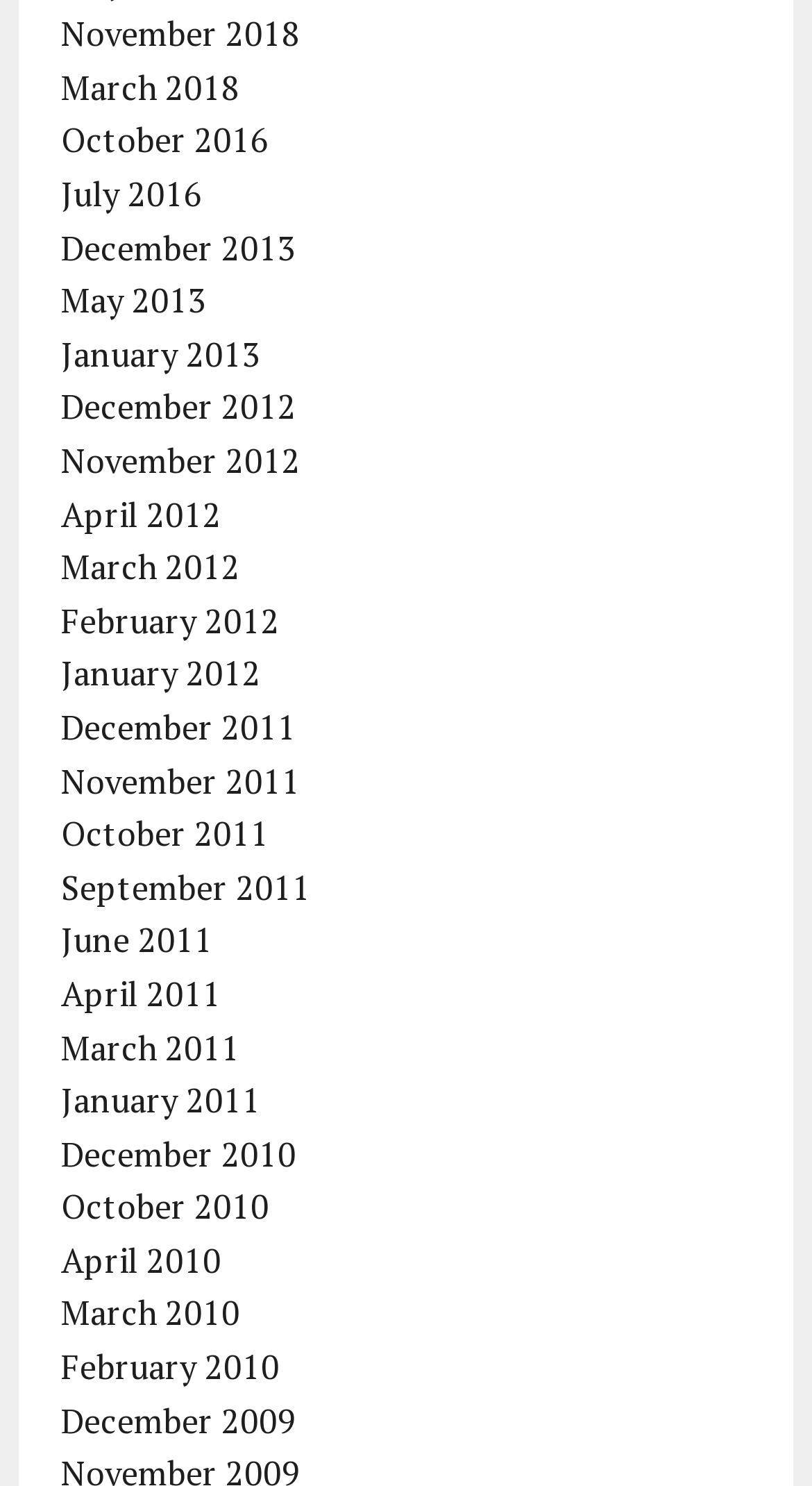Please determine the bounding box coordinates of the element's region to click in order to carry out the following instruction: "view December 2009". The coordinates should be four float numbers between 0 and 1, i.e., [left, top, right, bottom].

[0.075, 0.94, 0.365, 0.971]